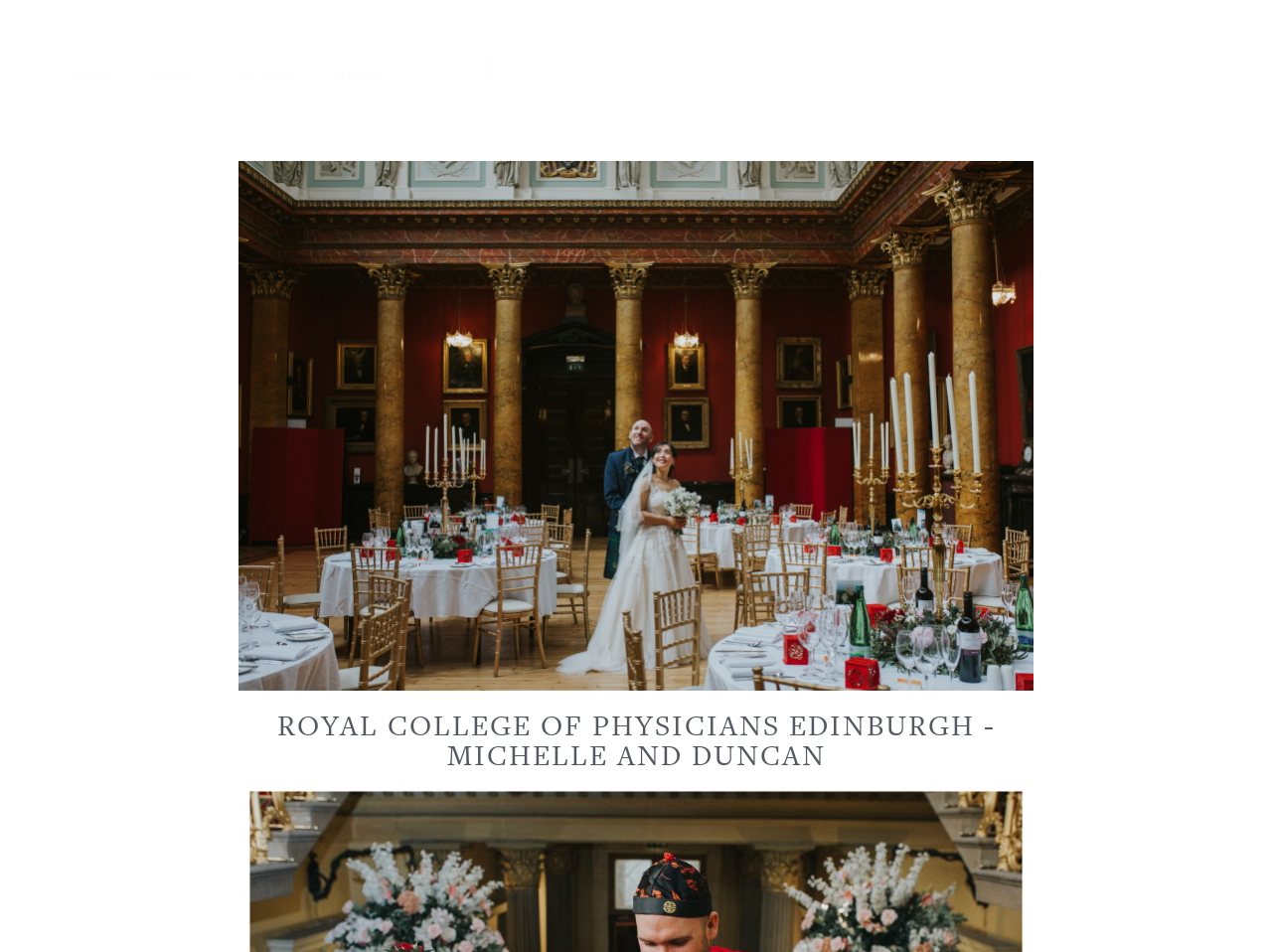Provide a thorough and detailed response to the question by examining the image: 
What is the subject of the image at the top of the page?

I determined the subject of the image by looking at the OCR text associated with the image, which indicates that it is related to wedding photographers in Edinburgh.